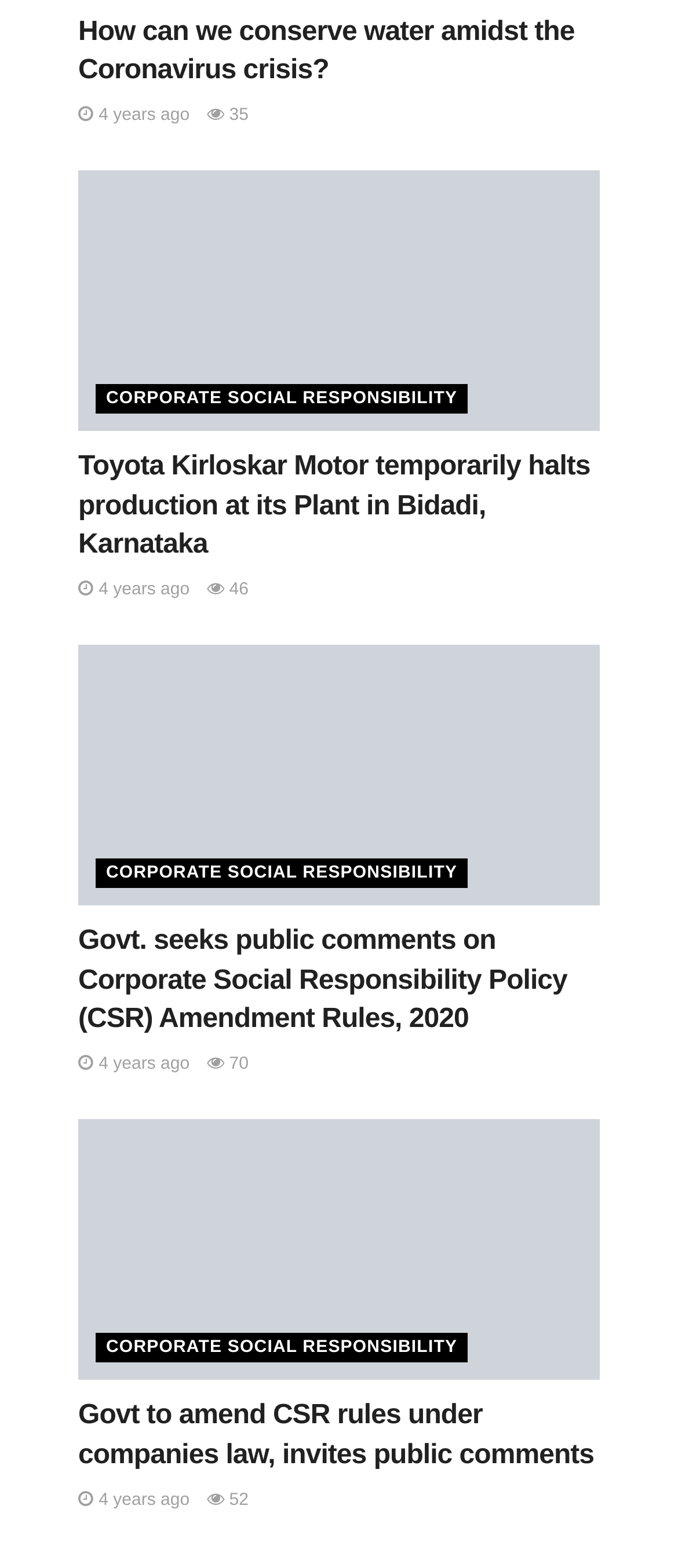How many comments does the second article have?
Please provide a single word or phrase based on the screenshot.

46